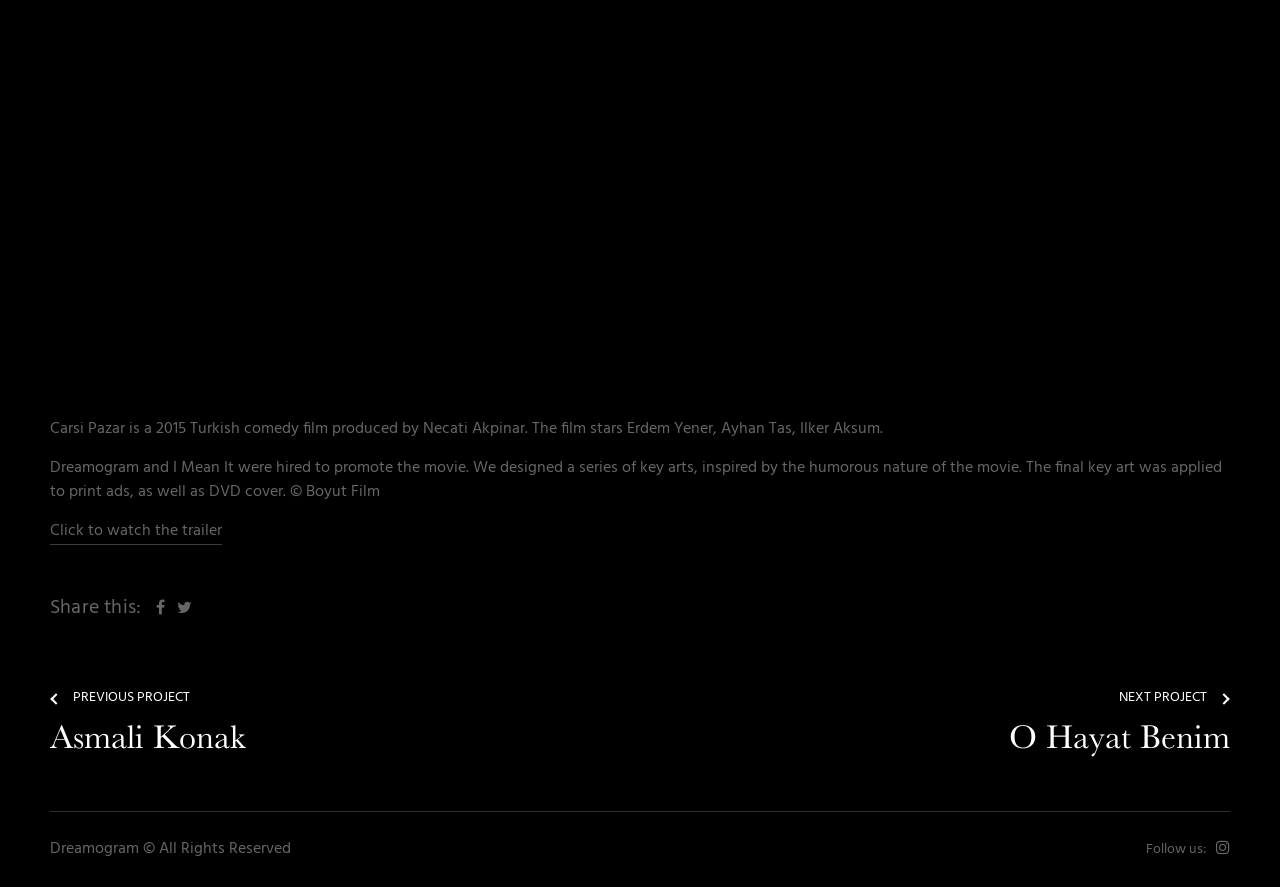For the element described, predict the bounding box coordinates as (top-left x, top-left y, bottom-right x, bottom-right y). All values should be between 0 and 1. Element description: Next ProjectO Hayat Benim

[0.5, 0.704, 1.0, 0.915]